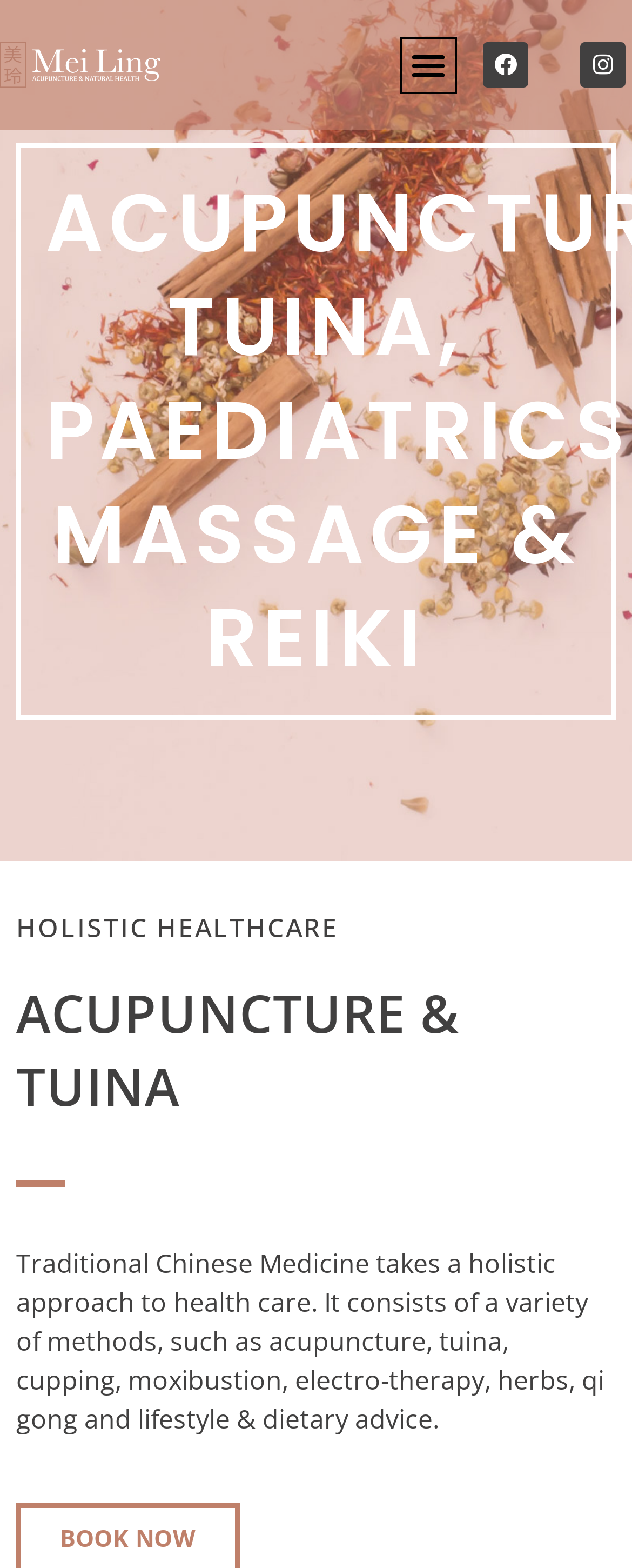What is the focus of Traditional Chinese Medicine?
Provide an in-depth answer to the question, covering all aspects.

According to the text 'Traditional Chinese Medicine takes a holistic approach to health care...', it is clear that Traditional Chinese Medicine focuses on a holistic approach to healthcare, considering various aspects of a person's health.